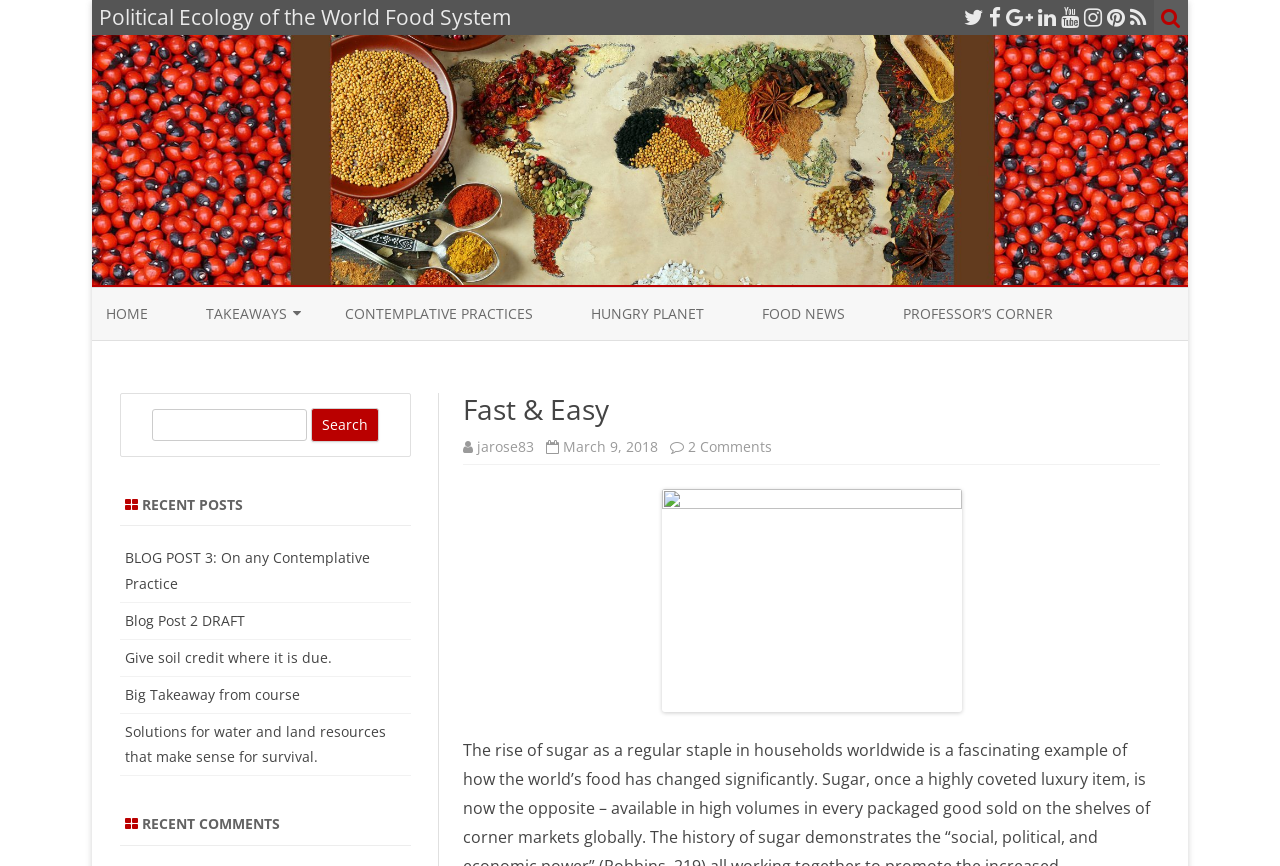Describe in detail what you see on the webpage.

This webpage is about the "Political Ecology of the World Food System" and has a focus on "Fast & Easy" contemplative practices. At the top right corner, there are several social media links represented by icons. Below these icons, there is a prominent link to the main topic "Political Ecology of the World Food System" with an accompanying image.

The webpage has a navigation menu on the left side, with links to "HOME", "TAKEAWAYS", and weeks 1 to 10. Below this menu, there are additional links to "CONTEMPLATIVE PRACTICES", "HUNGRY PLANET", "FOOD NEWS", and "PROFESSOR'S CORNER".

In the main content area, there is a header section with the title "Fast & Easy" and a link to the author "jarose83". Below this, there is a time stamp indicating the post was made on "March 9, 2018", and a link to "2 Comments" on the post.

On the right side, there is a search box with a "Search" button. Below this, there are headings for "RECENT POSTS" and "RECENT COMMENTS", with links to several blog posts and comments.

Overall, the webpage appears to be a blog or educational resource focused on the political ecology of the world food system, with a emphasis on contemplative practices and easy-to-digest information.